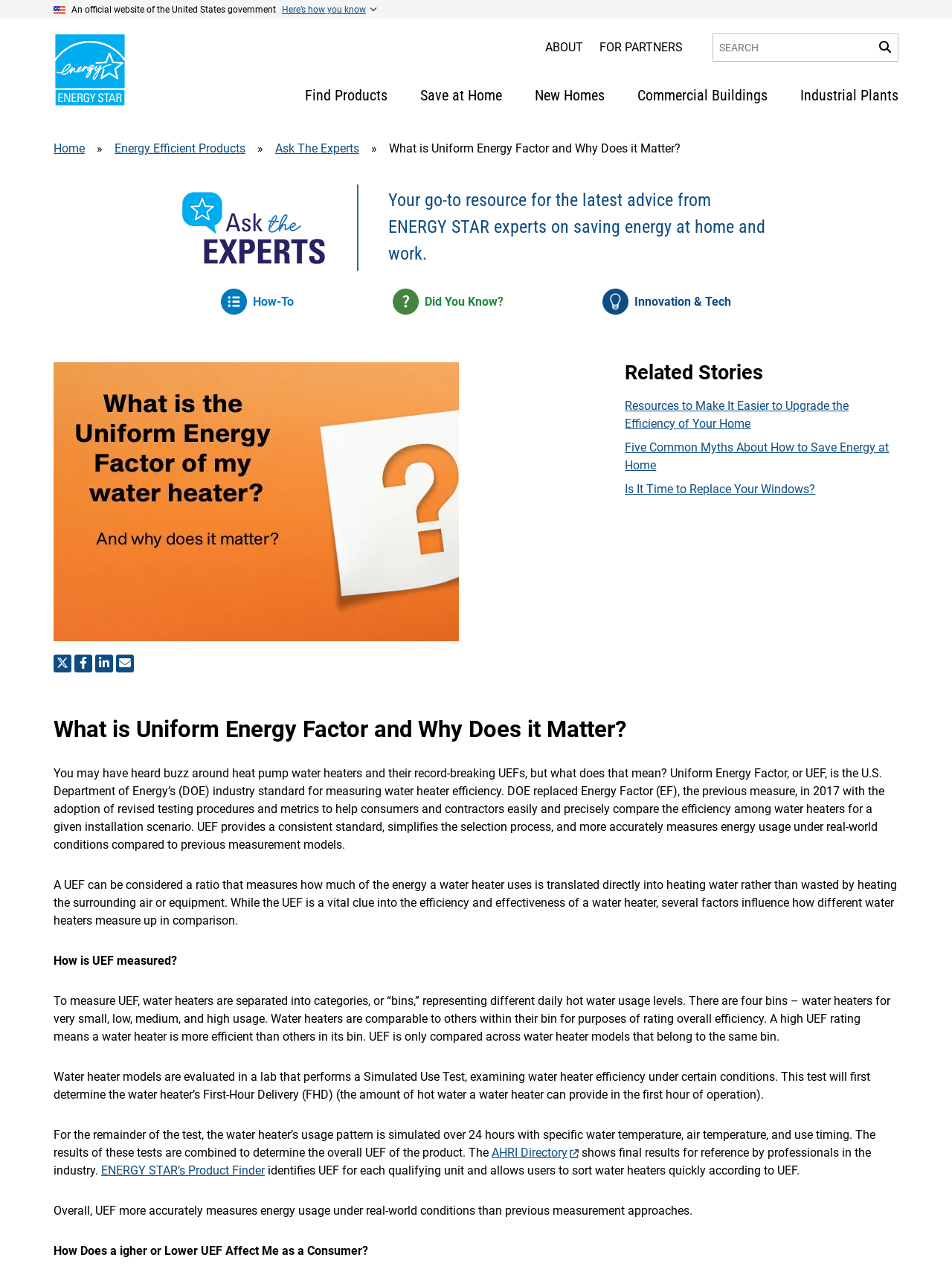Provide the bounding box coordinates of the HTML element described as: "Home". The bounding box coordinates should be four float numbers between 0 and 1, i.e., [left, top, right, bottom].

[0.056, 0.111, 0.089, 0.123]